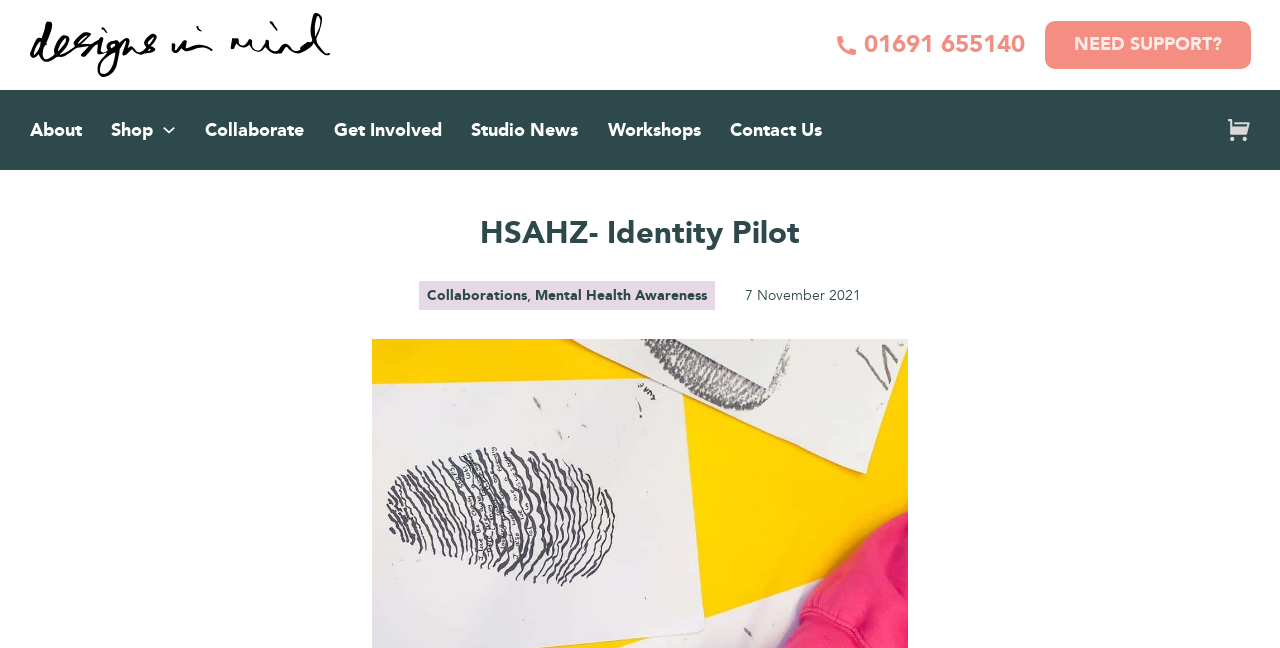What is the phone number on the webpage?
Look at the image and respond with a one-word or short phrase answer.

01691 655140